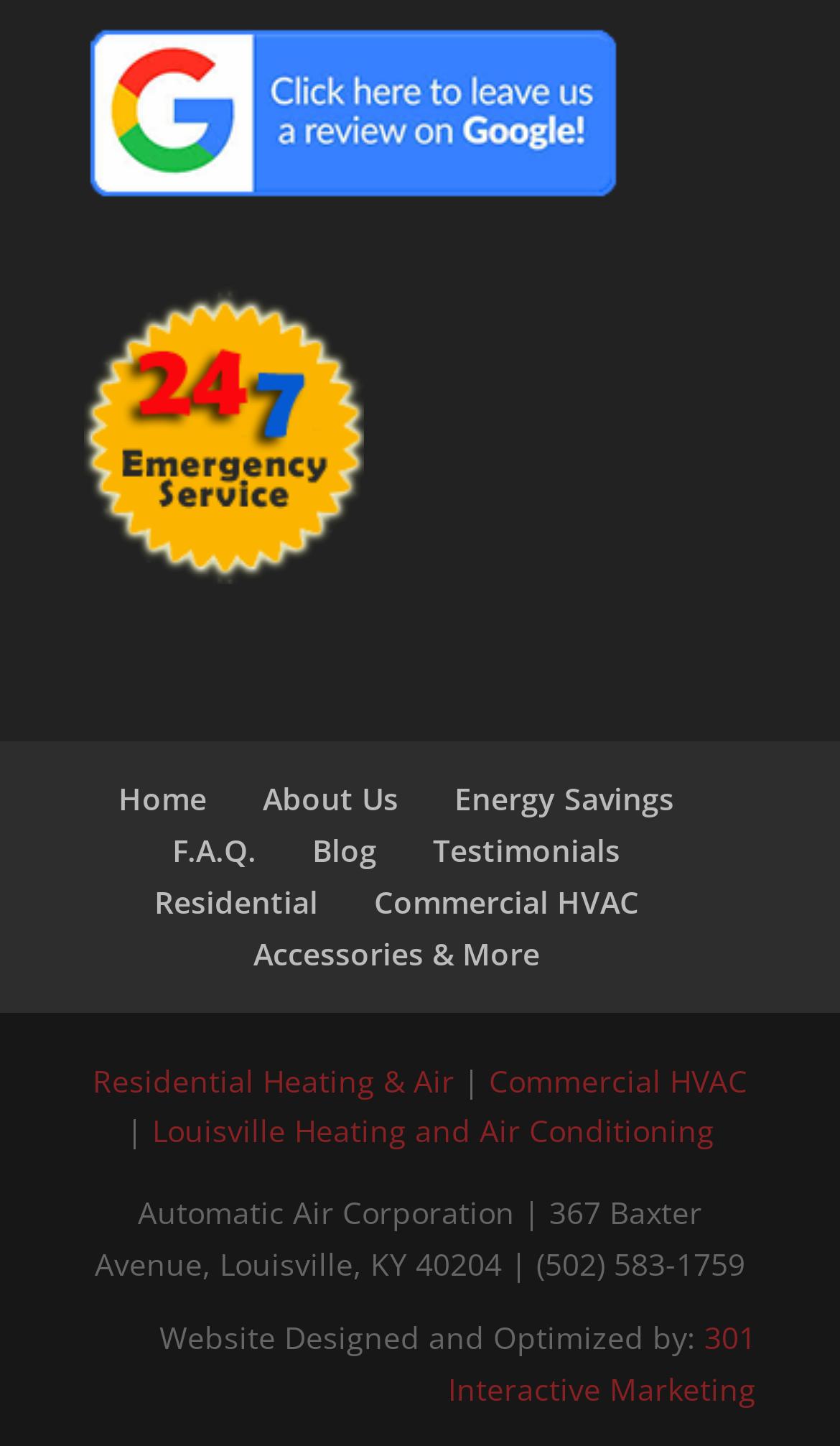Please specify the bounding box coordinates of the clickable region to carry out the following instruction: "contact 301 Interactive Marketing". The coordinates should be four float numbers between 0 and 1, in the format [left, top, right, bottom].

[0.533, 0.91, 0.9, 0.974]